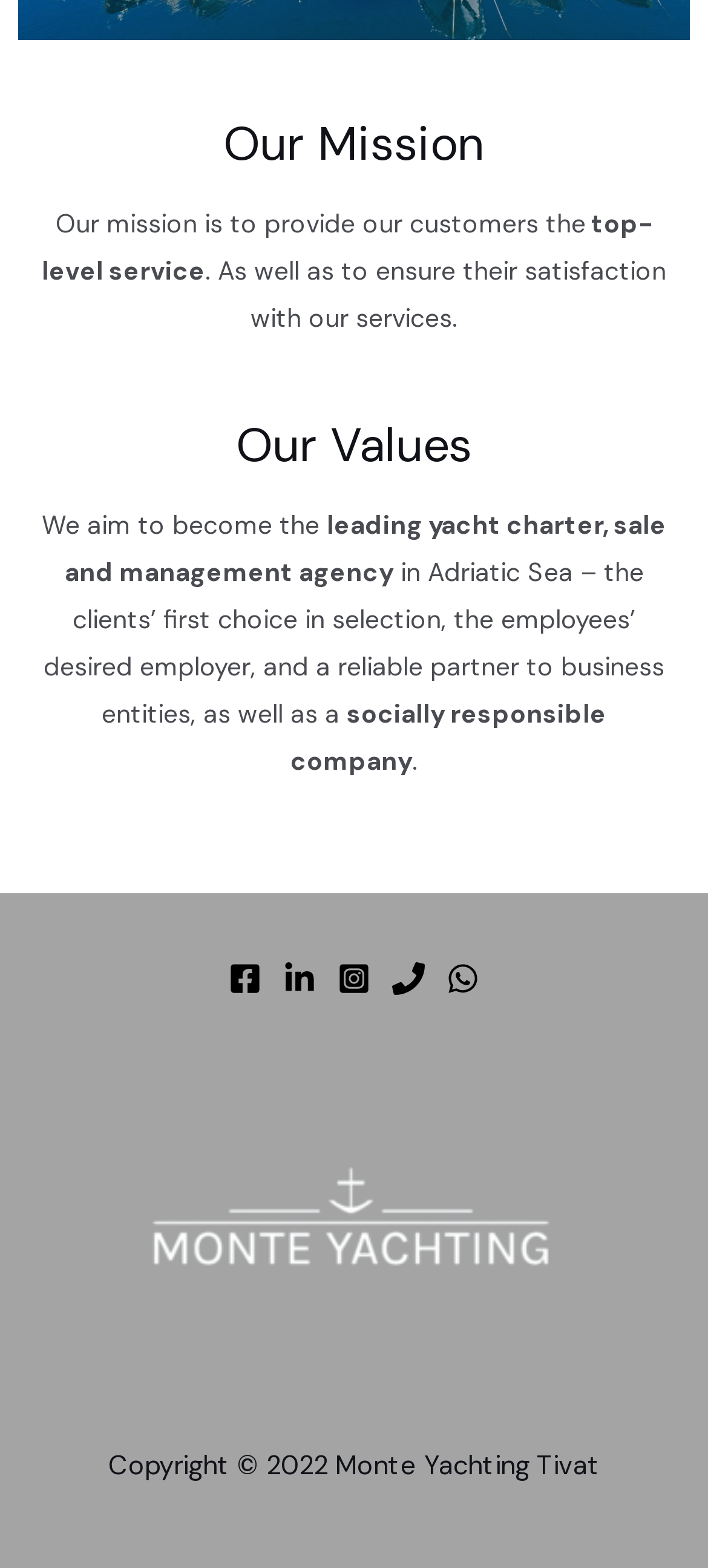What social responsibility does the company aim for?
Please use the image to provide a one-word or short phrase answer.

Be socially responsible